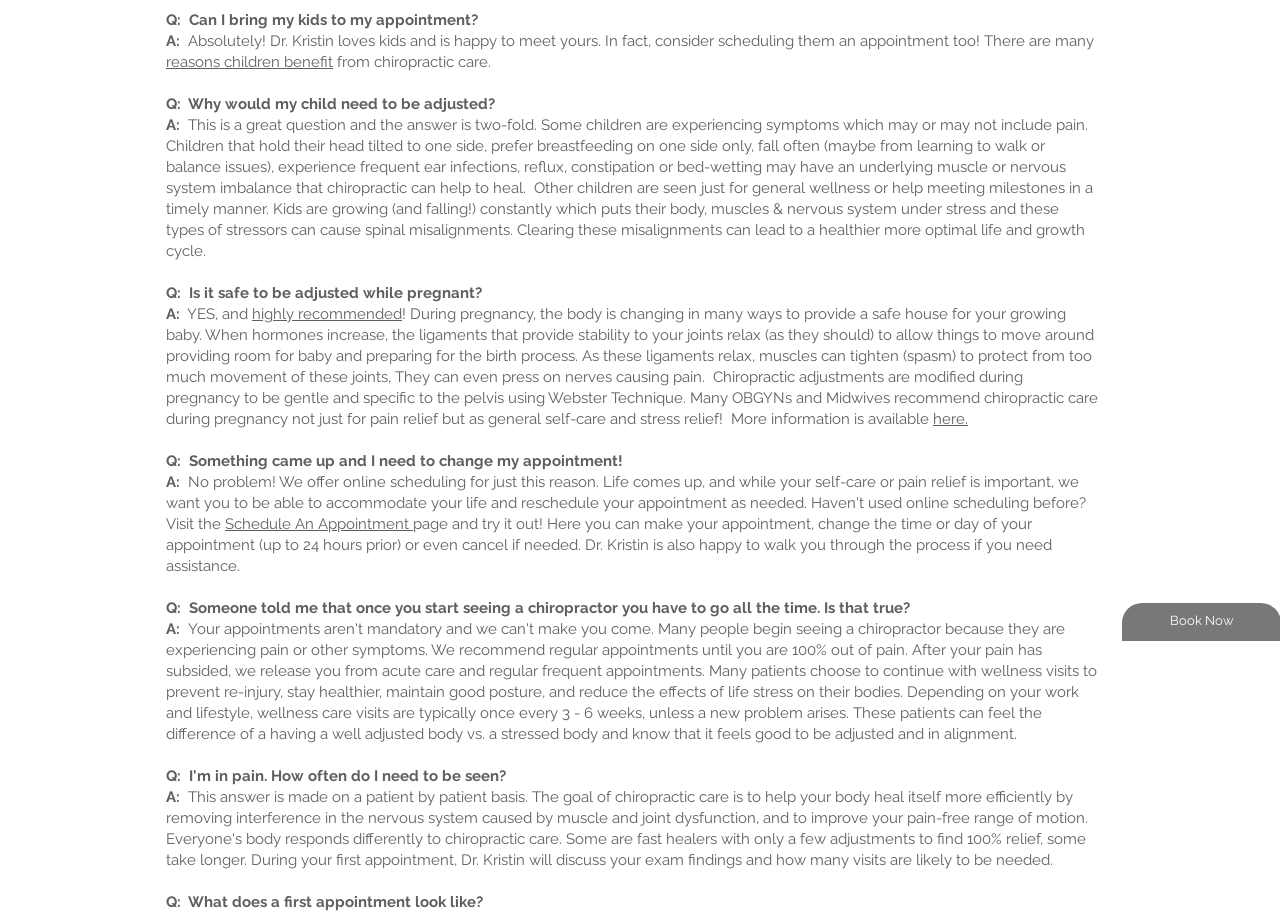Given the element description "highly recommended", identify the bounding box of the corresponding UI element.

[0.197, 0.334, 0.314, 0.353]